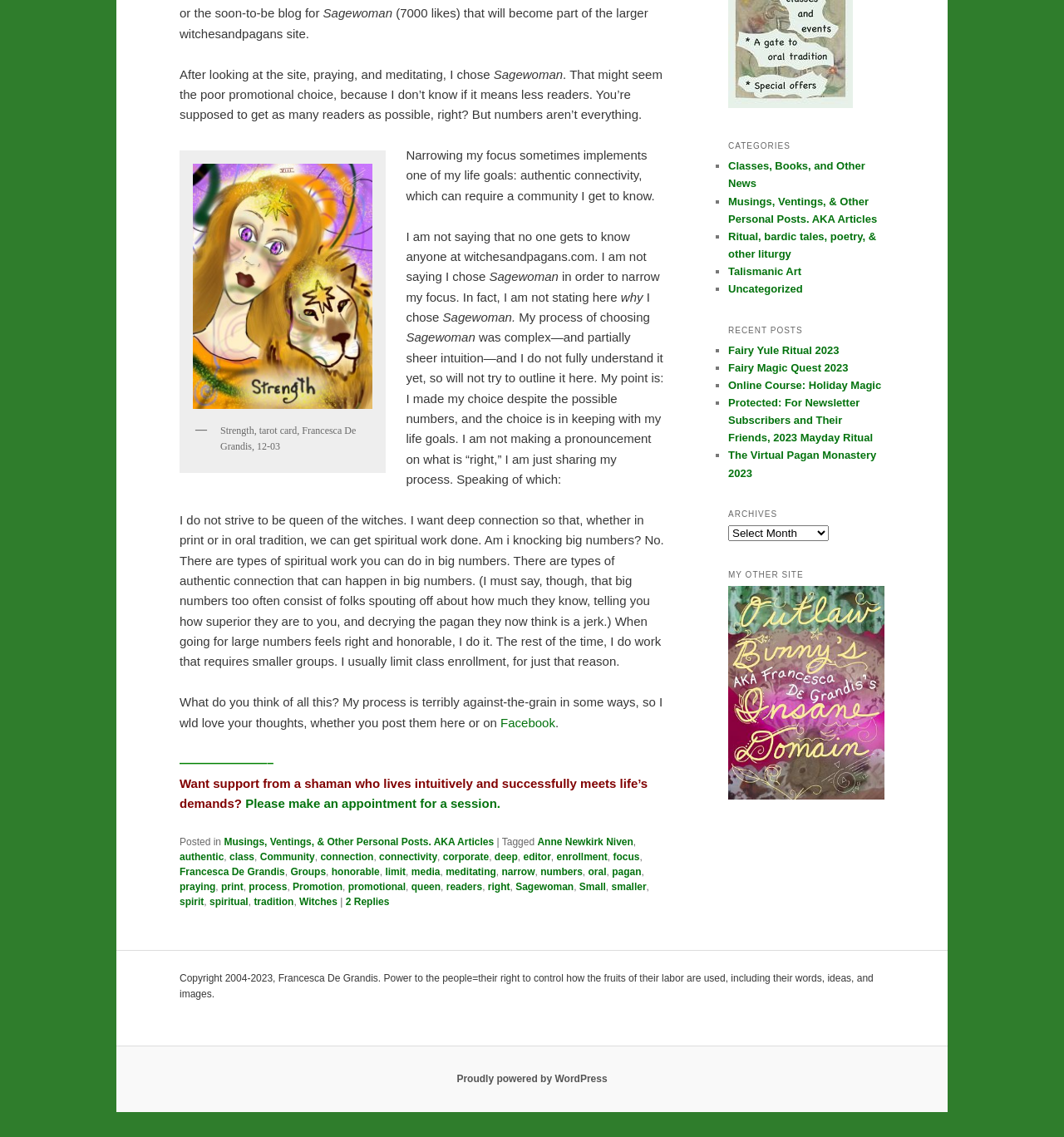Refer to the image and answer the question with as much detail as possible: What is the name of the tarot card mentioned in the article?

The name of the tarot card mentioned in the article is 'Strength', which is mentioned in the link element with ID 420 and the image element with ID 612. The tarot card is described by Francesca De Grandis.